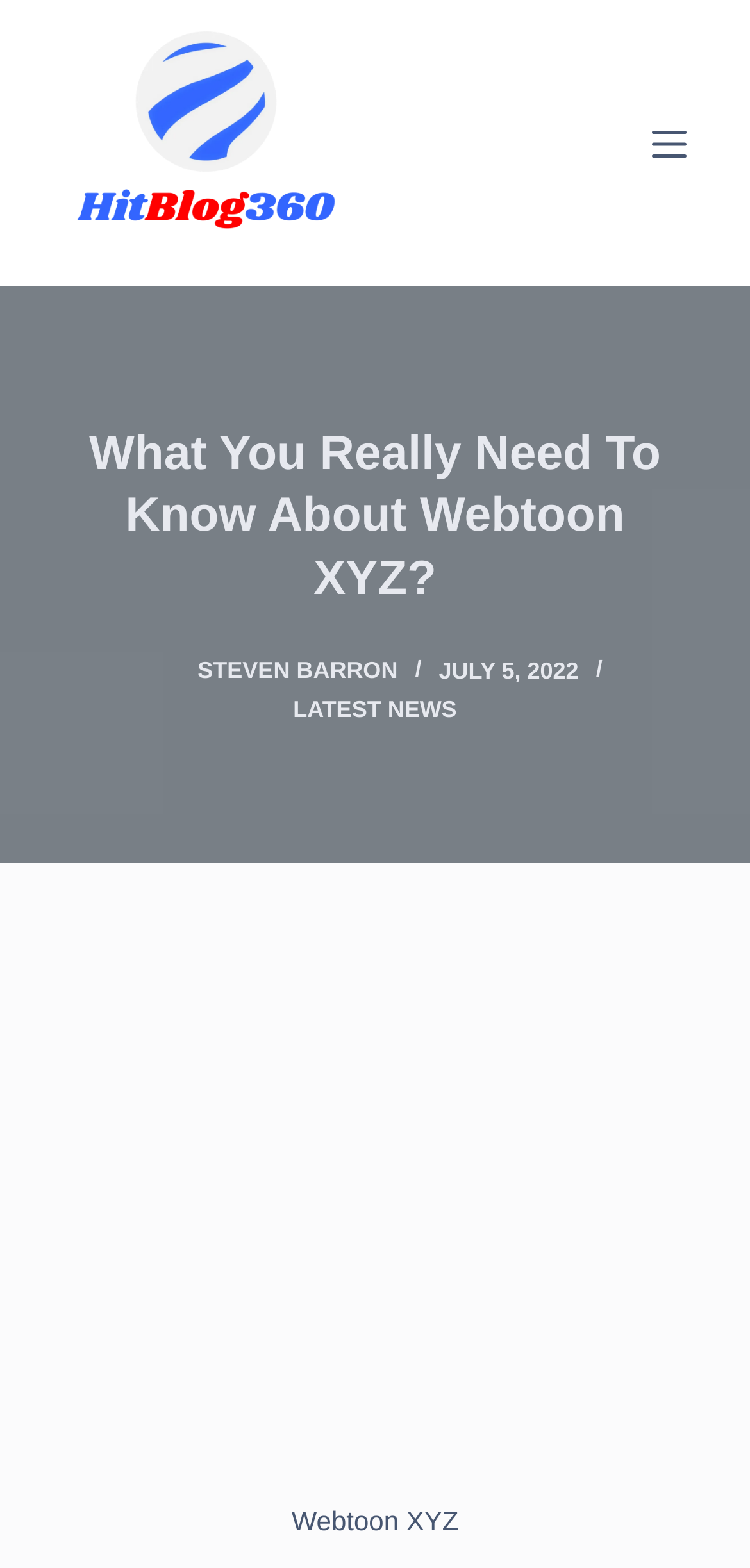Identify the primary heading of the webpage and provide its text.

What You Really Need To Know About Webtoon XYZ?